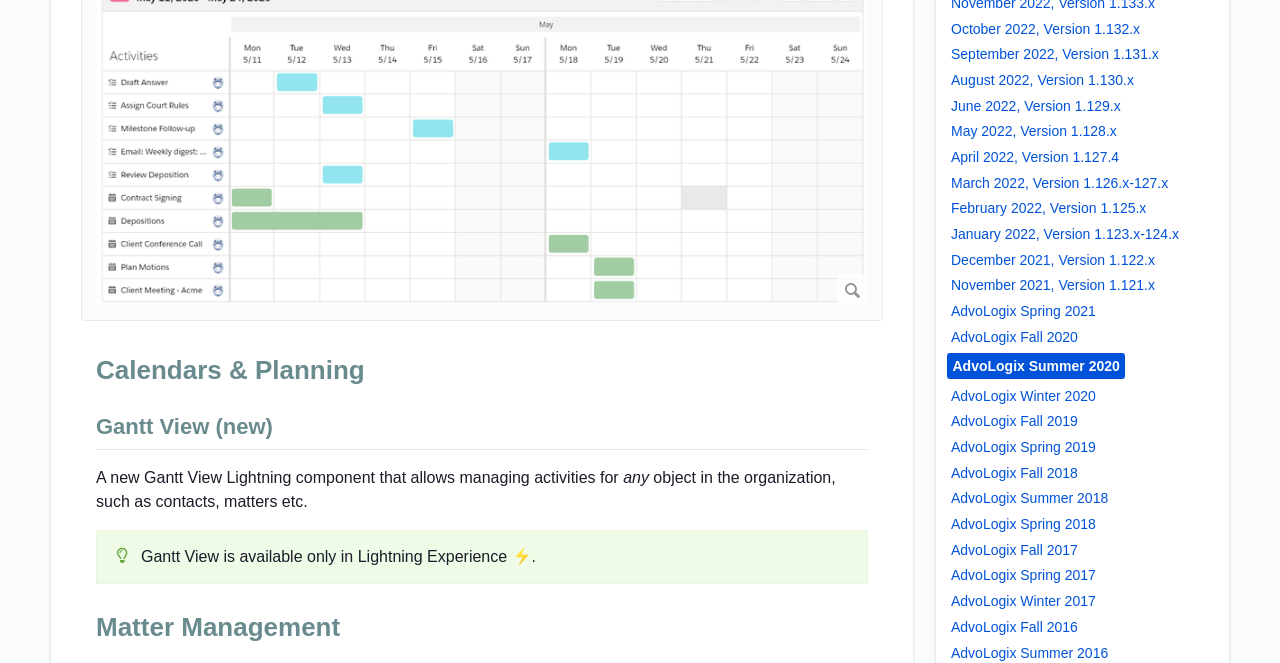Please find the bounding box coordinates (top-left x, top-left y, bottom-right x, bottom-right y) in the screenshot for the UI element described as follows: aria-label="Zoom image:"

[0.654, 0.415, 0.678, 0.46]